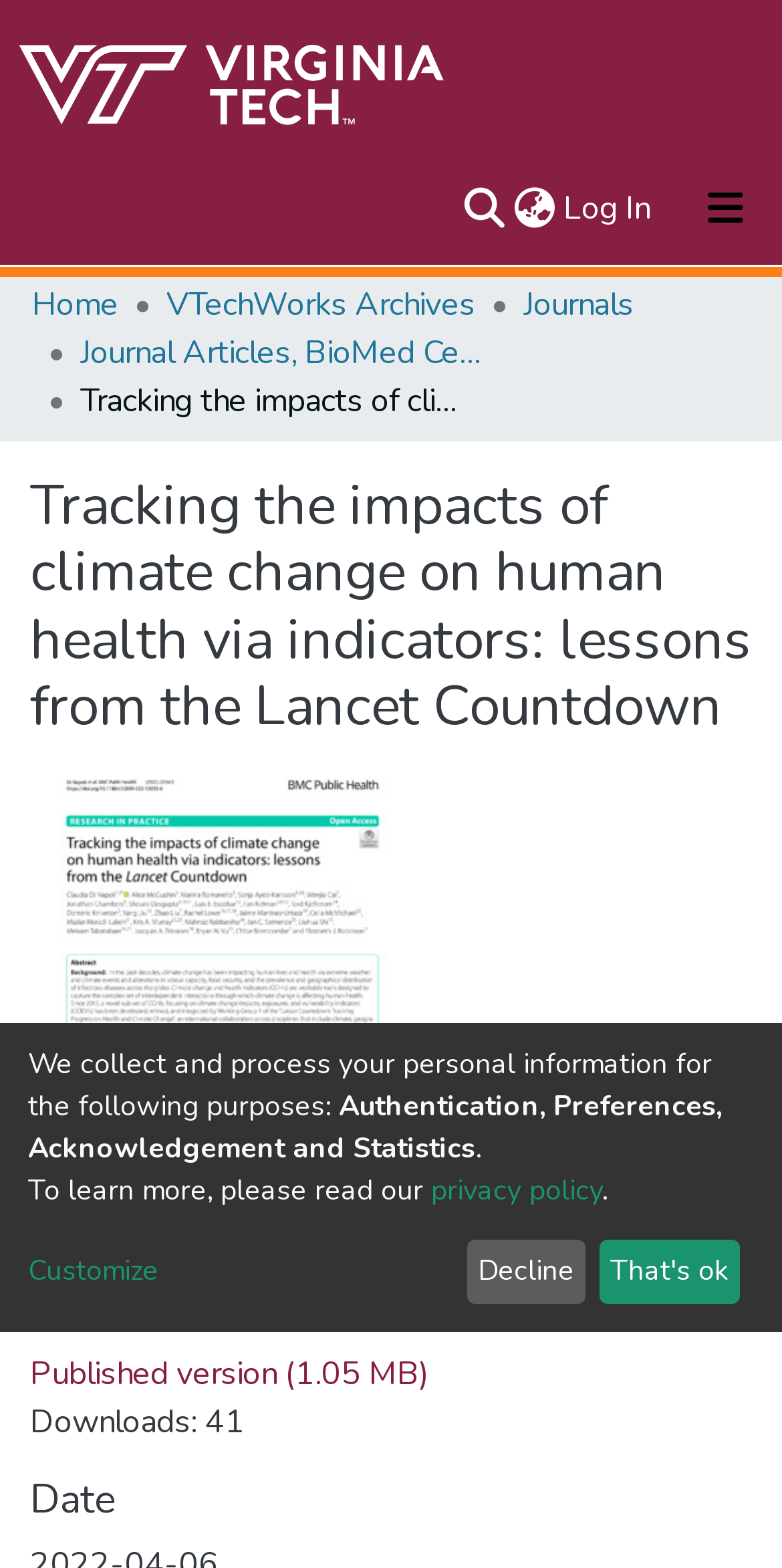Construct a thorough caption encompassing all aspects of the webpage.

The webpage appears to be a research article or publication page, with a focus on climate change and its impact on human health. At the top of the page, there is a navigation bar with several links, including a repository logo, a search bar, a language switch button, and a log-in link. Below this navigation bar, there is a main navigation bar with links to "About", "Communities & Collections", "All of VTechWorks", "Statistics", and other sections.

The main content of the page is divided into several sections. The first section has a heading that reads "Tracking the impacts of climate change on human health via indicators: lessons from the Lancet Countdown". Below this heading, there is a section with links to related publications, including a published version of the article.

Further down the page, there is a section with a heading that reads "Files", which likely contains downloadable files related to the publication. Below this section, there is a link to a published version of the article, along with a note indicating that the file has been downloaded 41 times.

The page also has a section with a heading that reads "Date", which likely displays the publication date of the article. Additionally, there is a section with a heading that reads "We collect and process your personal information for the following purposes:", which appears to be a privacy notice or disclaimer. This section contains several paragraphs of text explaining how personal information is collected and used, along with links to a privacy policy and a "Customize" button.

At the bottom of the page, there are two buttons, "Decline" and "That's ok", which likely relate to the privacy notice or disclaimer. Overall, the page appears to be a research publication page with a focus on climate change and its impact on human health, along with various navigation and information sections.